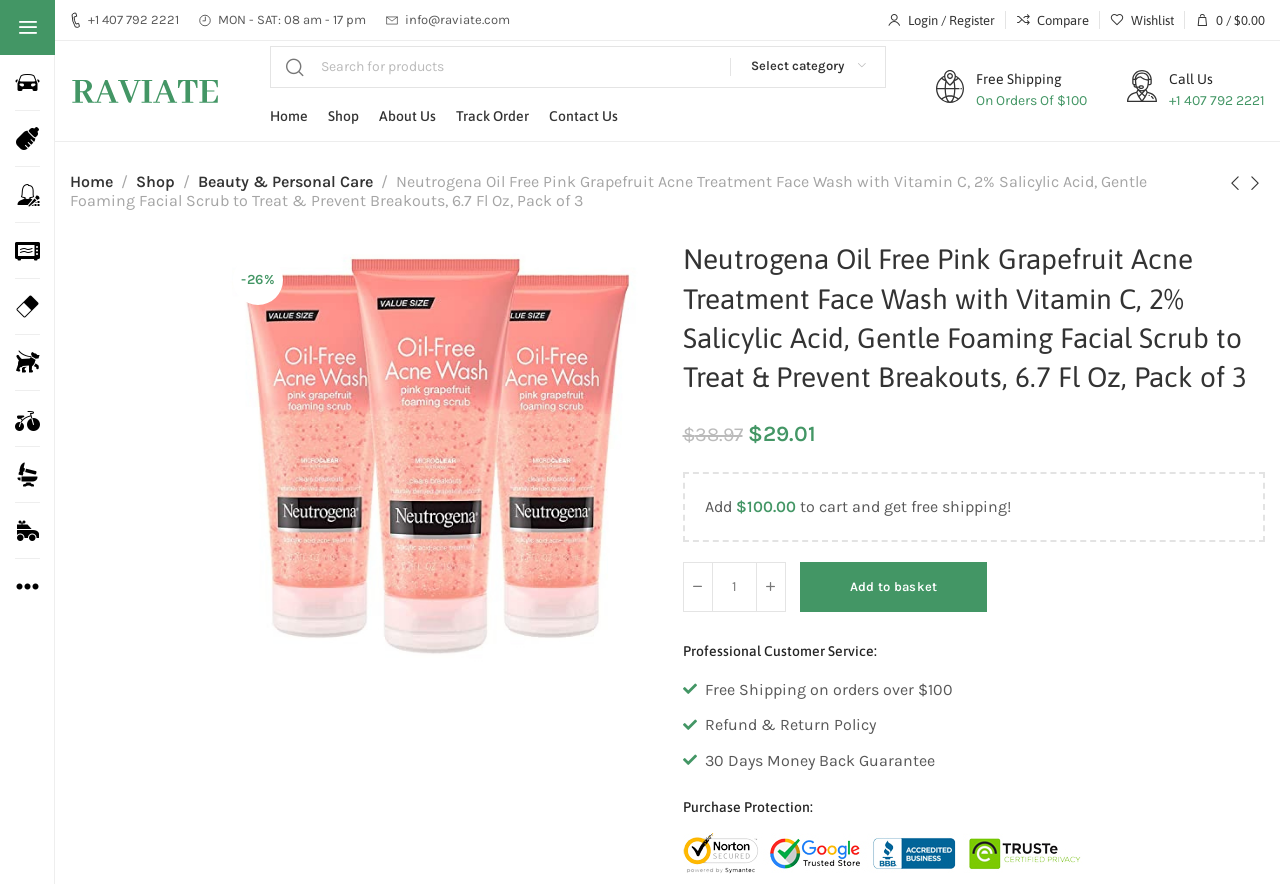Using the information shown in the image, answer the question with as much detail as possible: What is the phone number for customer service?

I found the phone number by looking at the top right corner of the webpage, where it says 'MON - SAT: 08 am - 17 pm' and '+1 407 792 2221'.